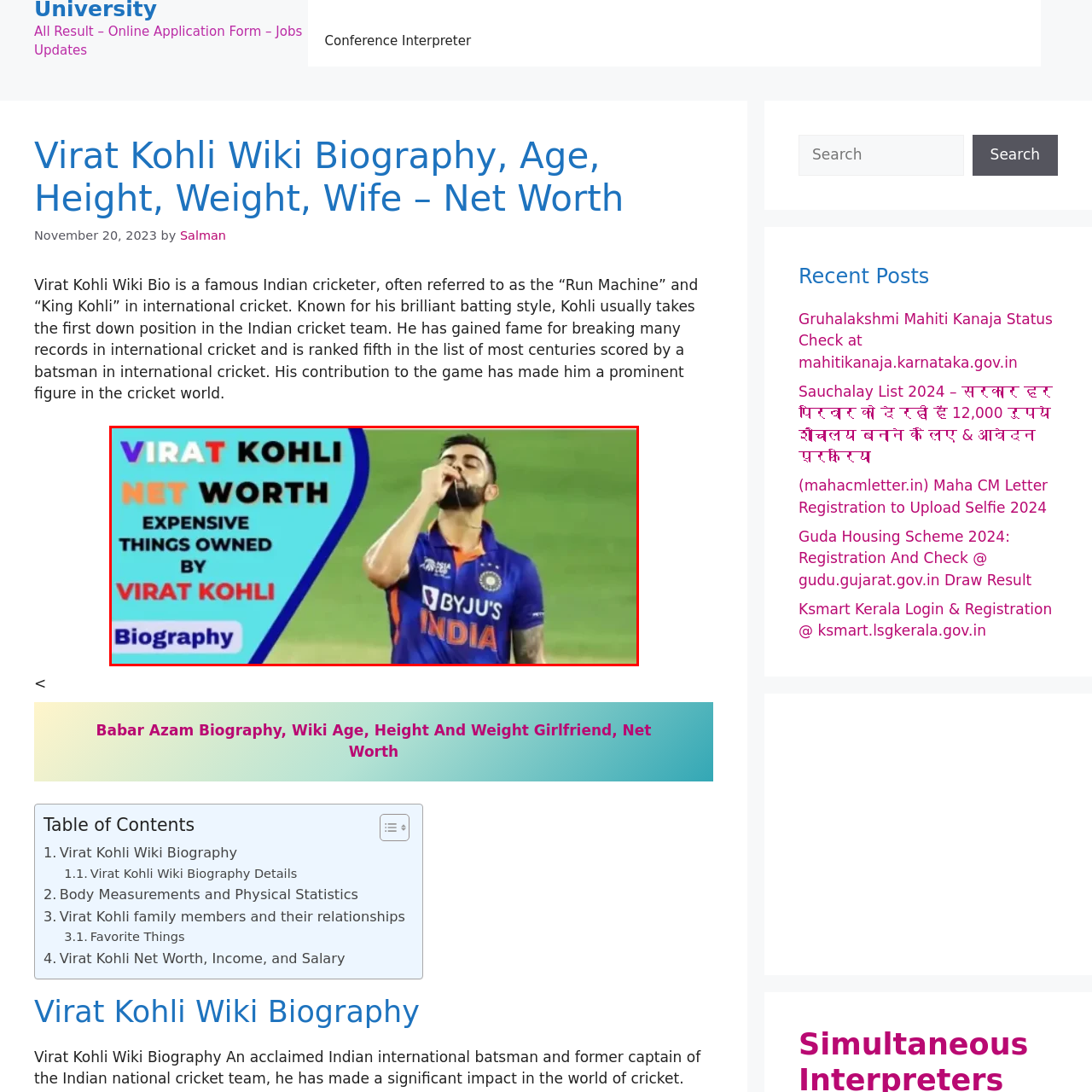Please provide a comprehensive description of the image highlighted by the red bounding box.

The image features a vibrant and dynamic representation of Virat Kohli, one of India's most celebrated cricketers, prominently displaying the text "VIRAT KOHLI NET WORTH" alongside "EXPENSIVE THINGS OWNED BY VIRAT KOHLI." Kohli is captured in an action pose, suggesting his energetic presence on the cricket field, dressed in the official Indian cricket team jersey. The background incorporates blue and white themes, enhancing the impact of the text while emphasizing Kohli's significant status in sports. This visual serves as an engaging introduction to his biography, focusing on his wealth and the luxurious items associated with his lifestyle, reflecting his stature as a top athlete and celebrity.